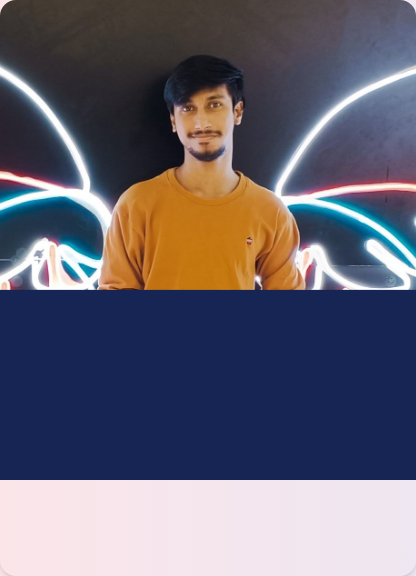Could you please study the image and provide a detailed answer to the question:
What is Anudeep portrayed as besides a coder or web developer?

Anudeep is not just portrayed as a coder or a web developer, but also as a perceptive individual eager to explore the realms of learning and self-development.